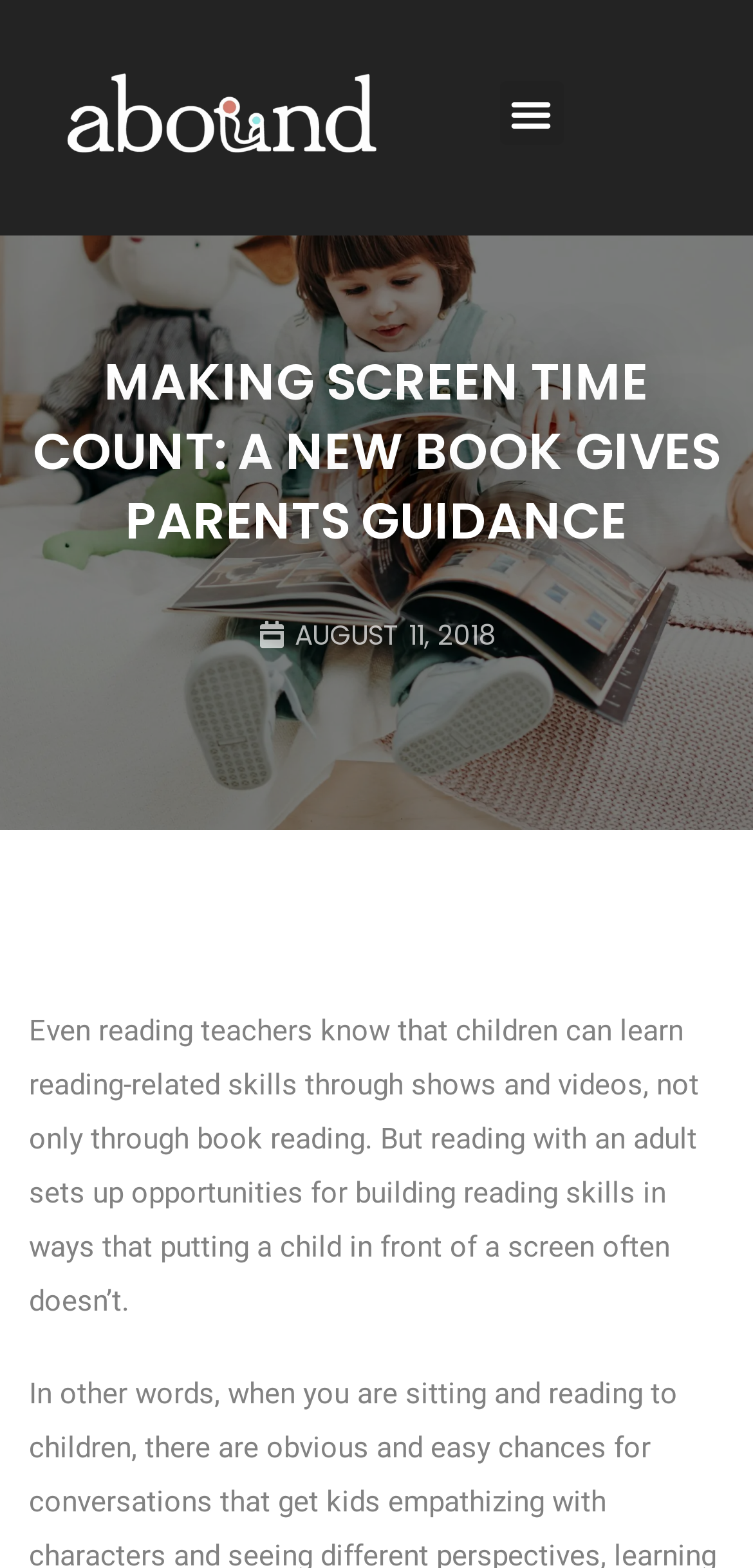Carefully examine the image and provide an in-depth answer to the question: What is the purpose of reading with an adult?

According to the webpage content, specifically the StaticText 'Even reading teachers know that children can learn reading-related skills through shows and videos, not only through book reading. But reading with an adult sets up opportunities for building reading skills in ways that putting a child in front of a screen often doesn’t.', it can be inferred that the purpose of reading with an adult is to build reading skills.